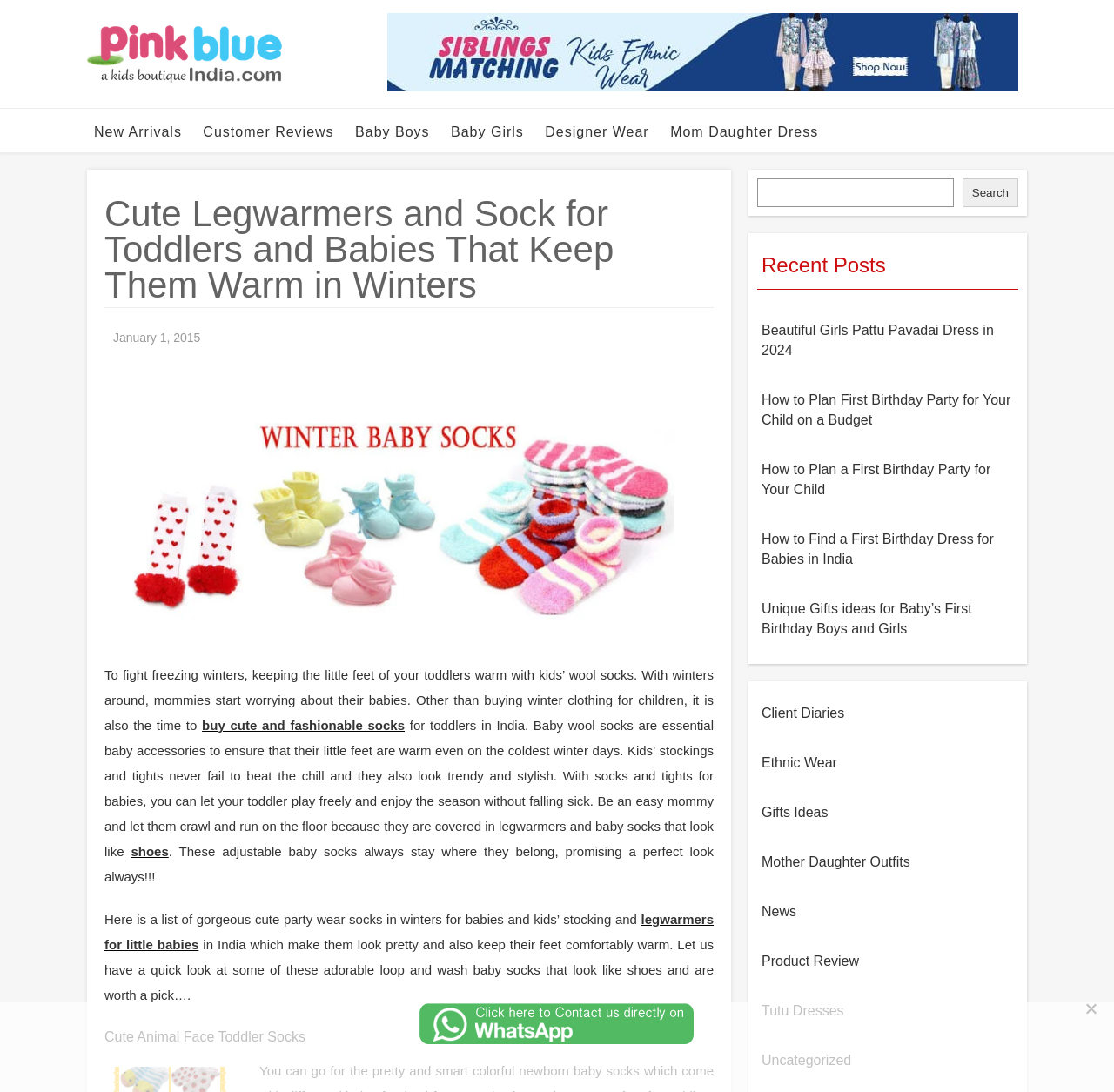Provide the bounding box coordinates for the area that should be clicked to complete the instruction: "Search for something".

[0.68, 0.163, 0.914, 0.19]